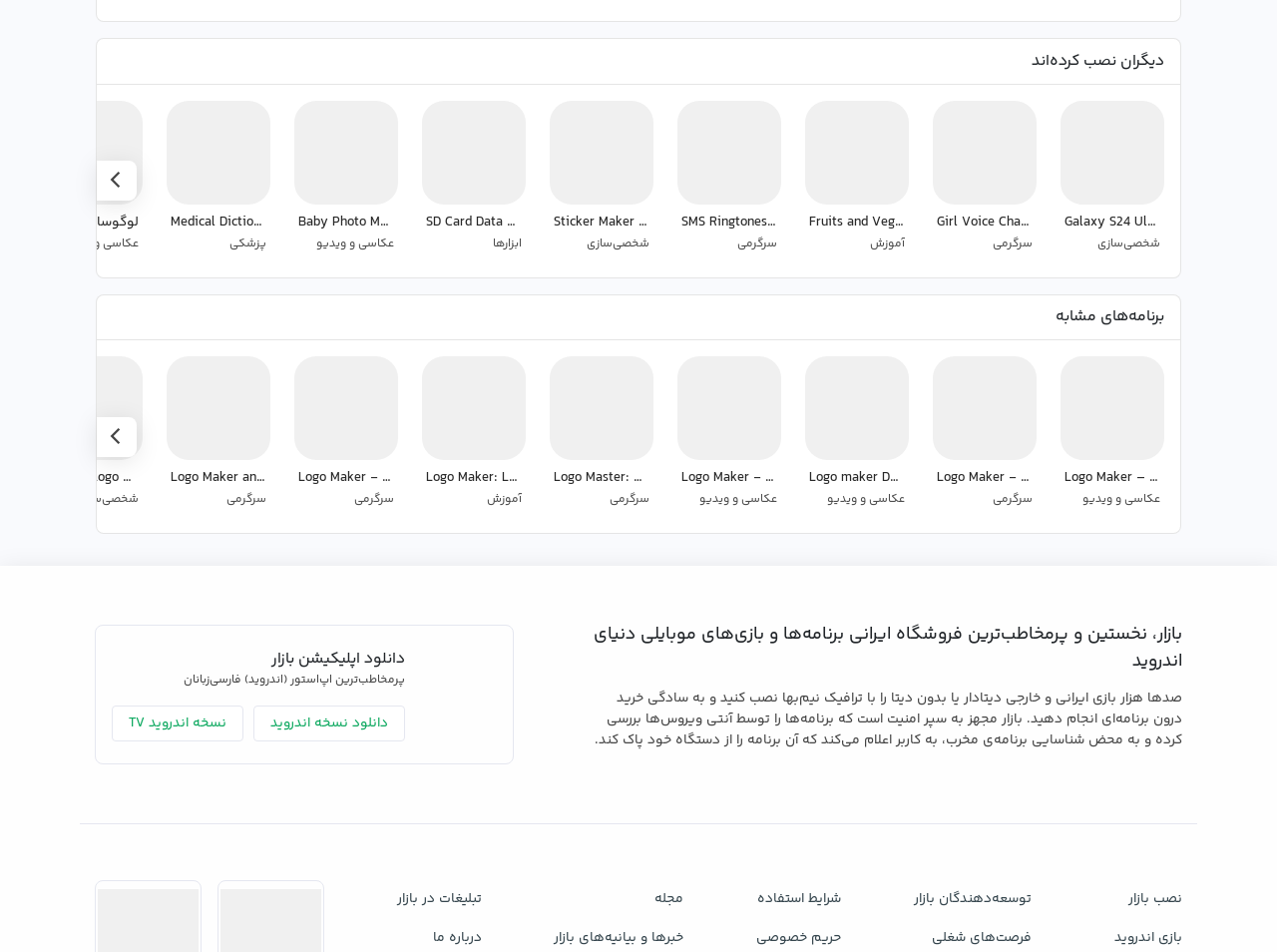What types of logo designs are available?
From the details in the image, answer the question comprehensively.

The text 'Features: Unique-Typographic-Artistic-Symbolic Logo Designs' suggests that the app offers different types of logo designs, including Unique, Typographic, Artistic, and Symbolic.